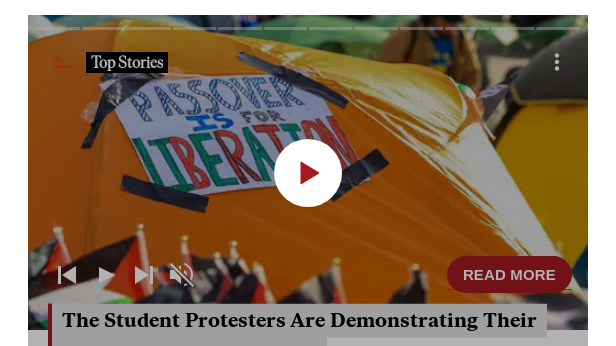What is the purpose of the 'Top Stories' label?
Give a detailed explanation using the information visible in the image.

The 'Top Stories' label is placed in the upper section of the image, which implies that the event being depicted is significant and newsworthy. The purpose of this label is to draw attention to the importance of the student protest and to highlight its relevance as a major news story.